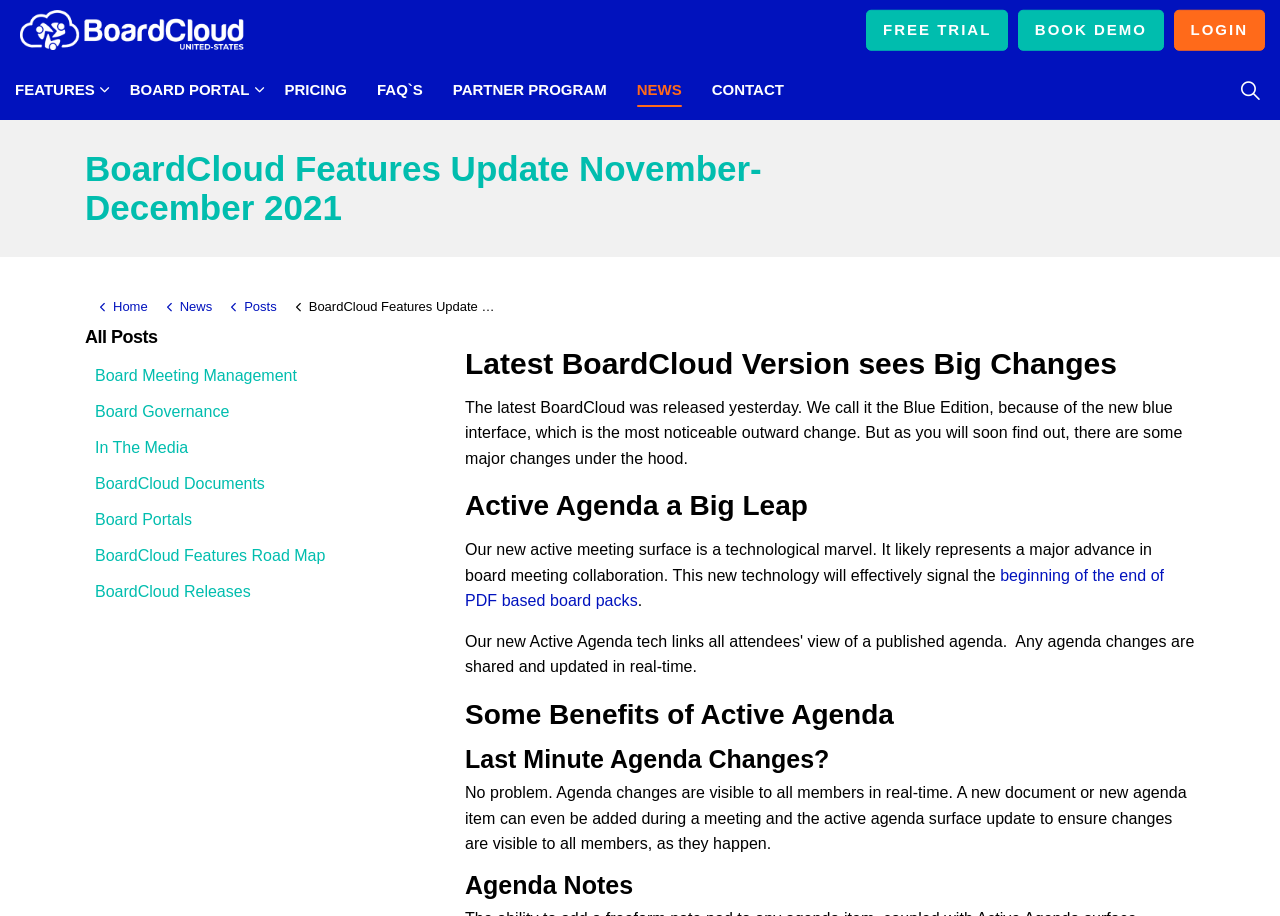How many main navigation links are there?
Provide an in-depth and detailed explanation in response to the question.

The main navigation links are 'FEATURES', 'BOARD PORTAL', 'PRICING', and 'FAQ`S', which are located at the top of the webpage, and there are 4 of them in total.